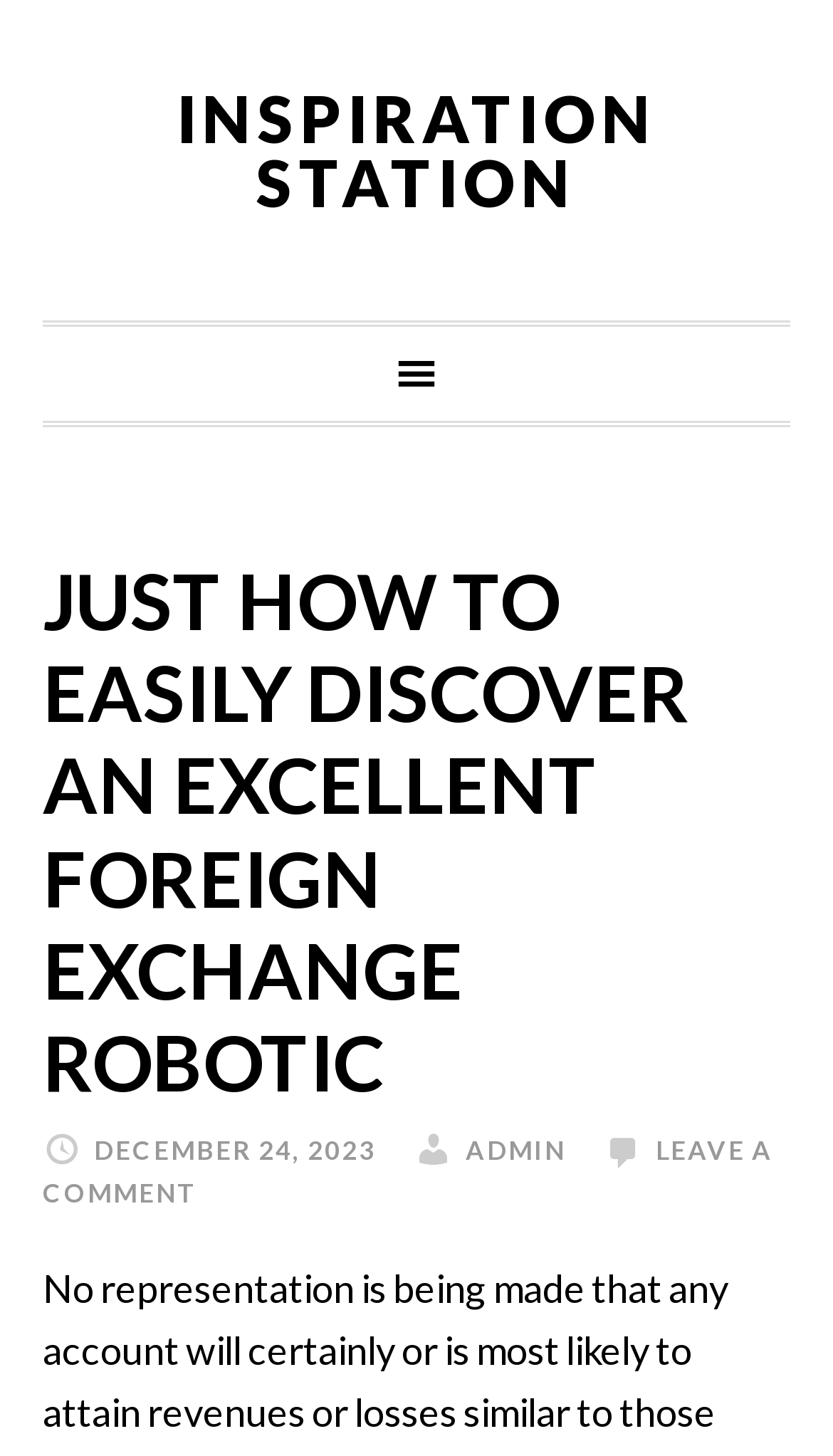What is the purpose of the link 'LEAVE A COMMENT'?
Based on the image, respond with a single word or phrase.

To comment on the article